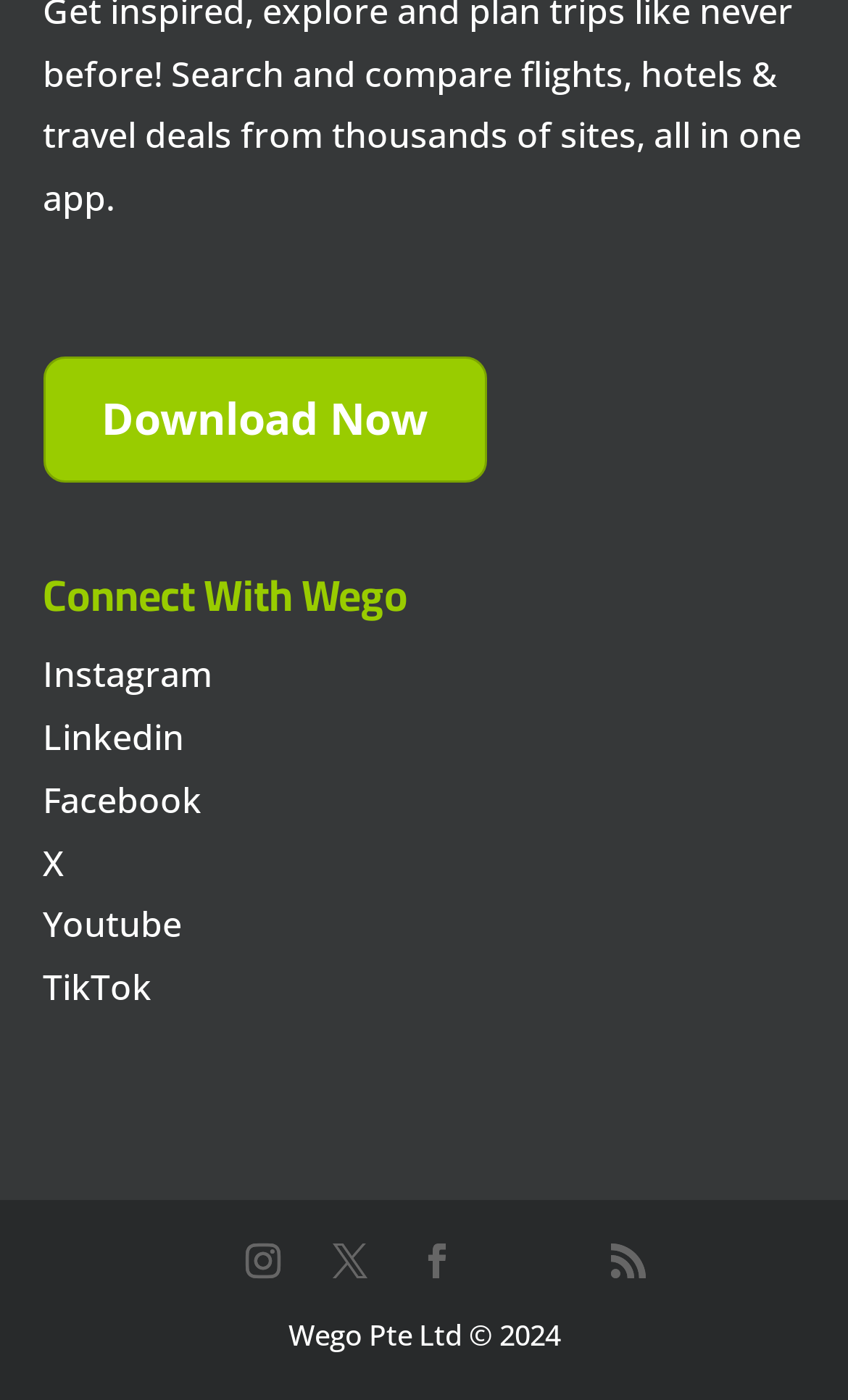Can you give a comprehensive explanation to the question given the content of the image?
Is there a download link?

I found a download link by looking at the link element with text 'Download Now' at the top of the page. The link is available for download.